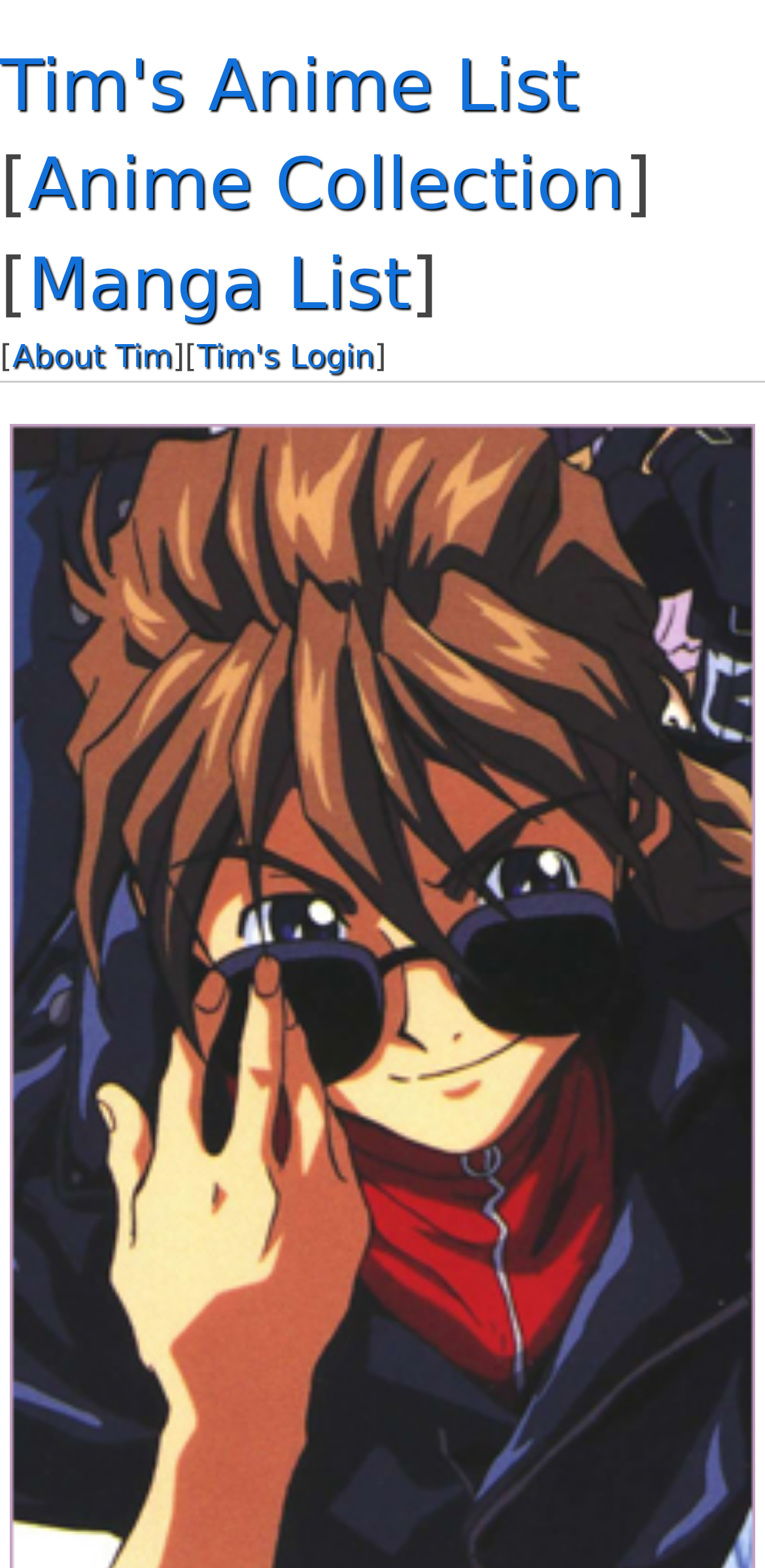What is the purpose of the brackets?
Give a detailed explanation using the information visible in the image.

I observed that the brackets '[' and ']' are used to enclose links, such as 'Anime Collection' and 'Manga List'. This suggests that the brackets are used to group related links together.